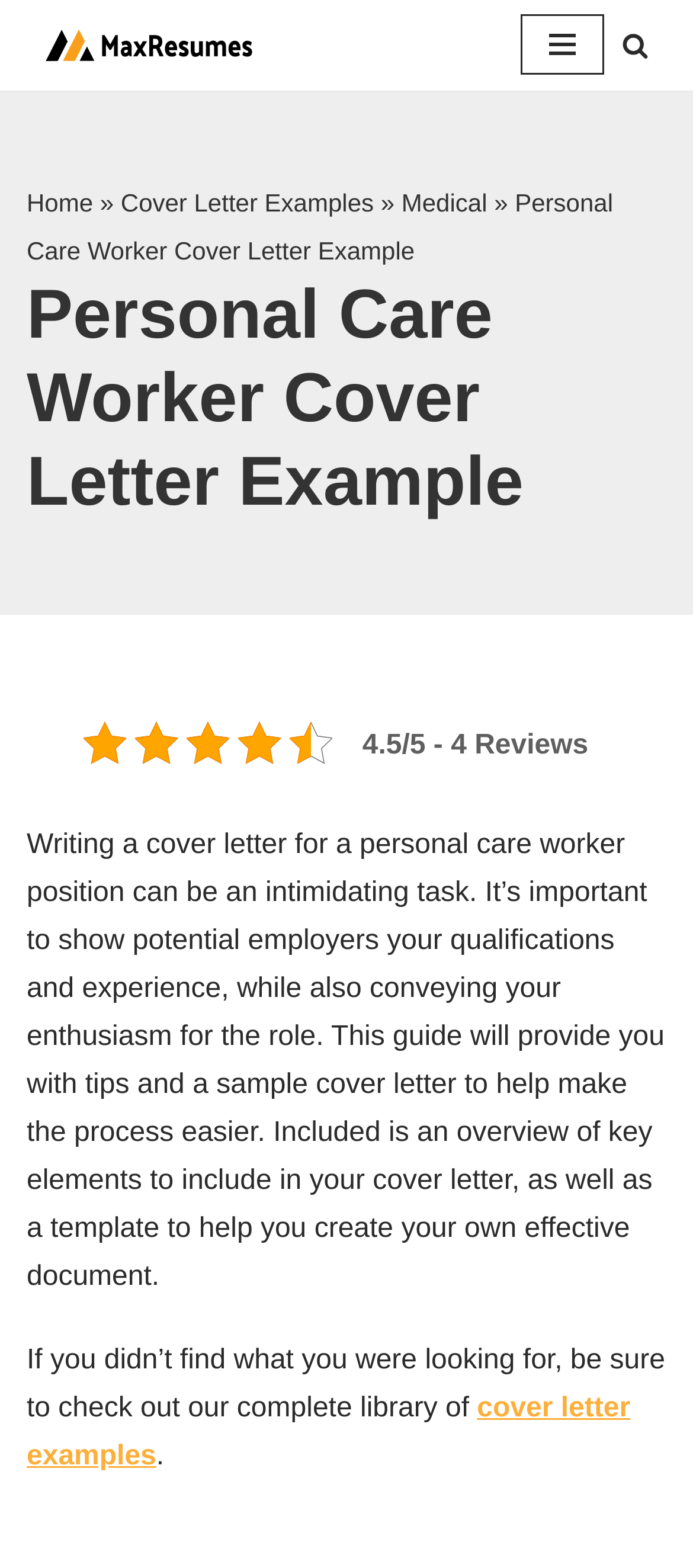What is the navigation menu button state?
Answer with a single word or phrase, using the screenshot for reference.

Not expanded